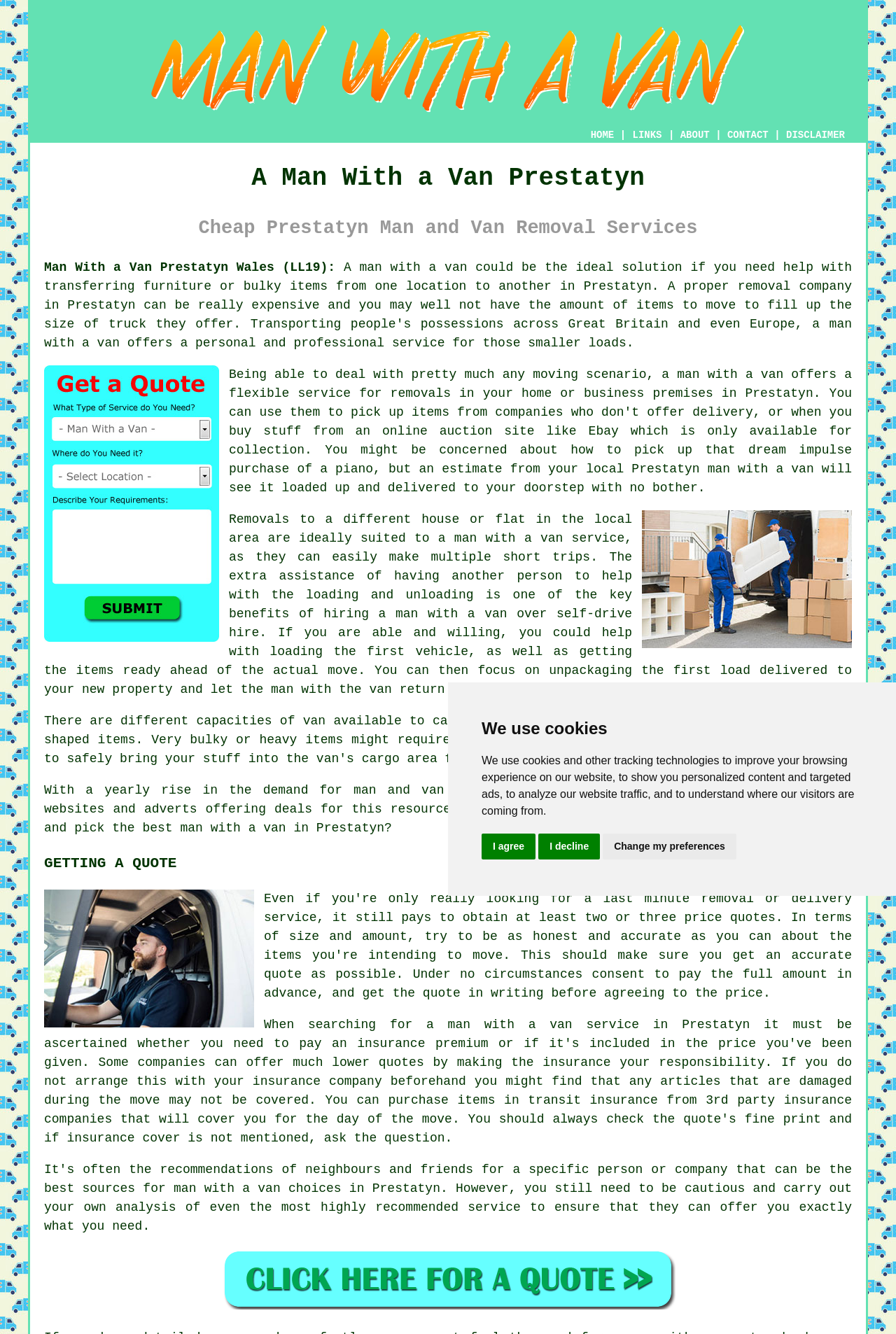Extract the main heading text from the webpage.

A Man With a Van Prestatyn